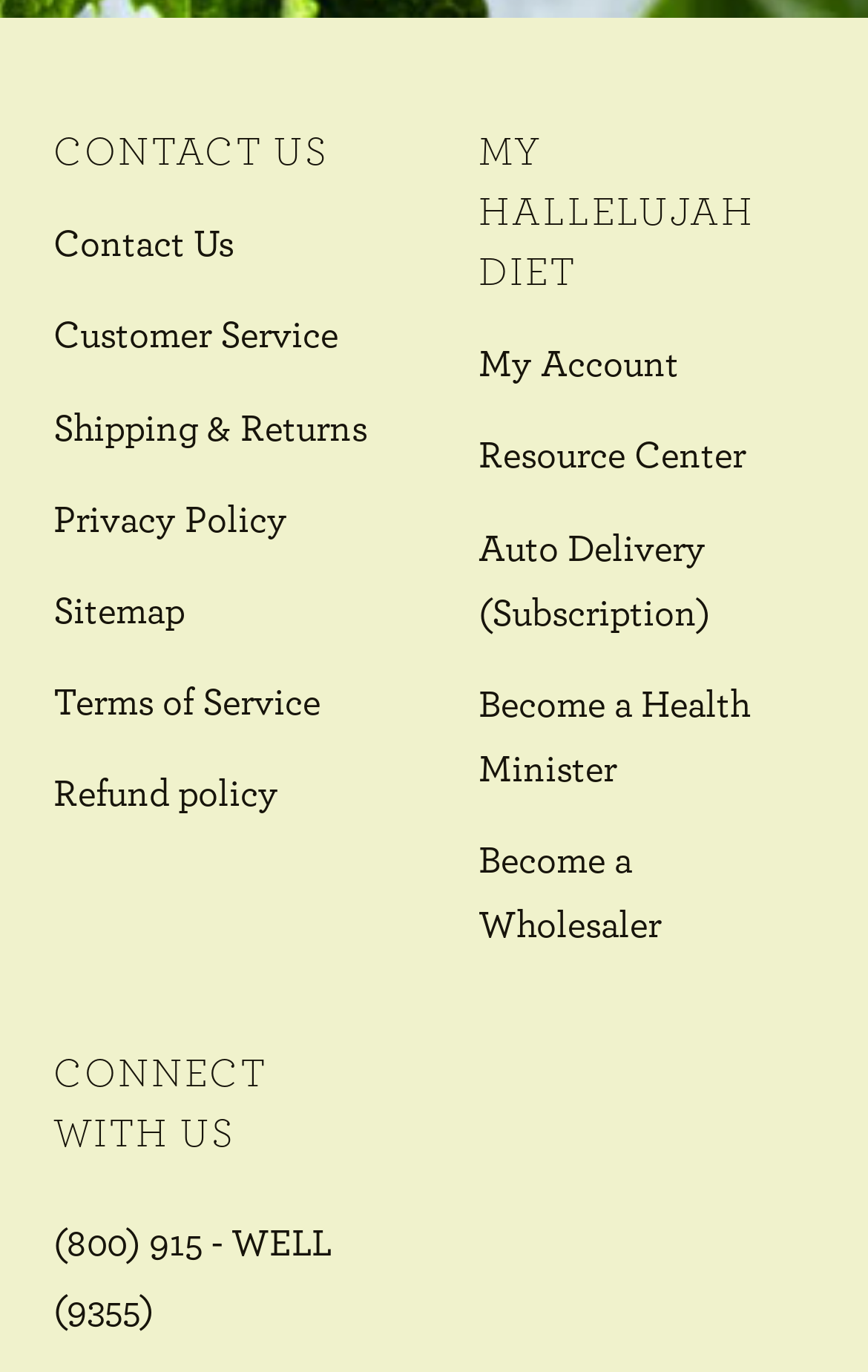What is the last link in the section with links 'My Account', 'Resource Center', etc.?
Based on the screenshot, provide a one-word or short-phrase response.

Become a Wholesaler